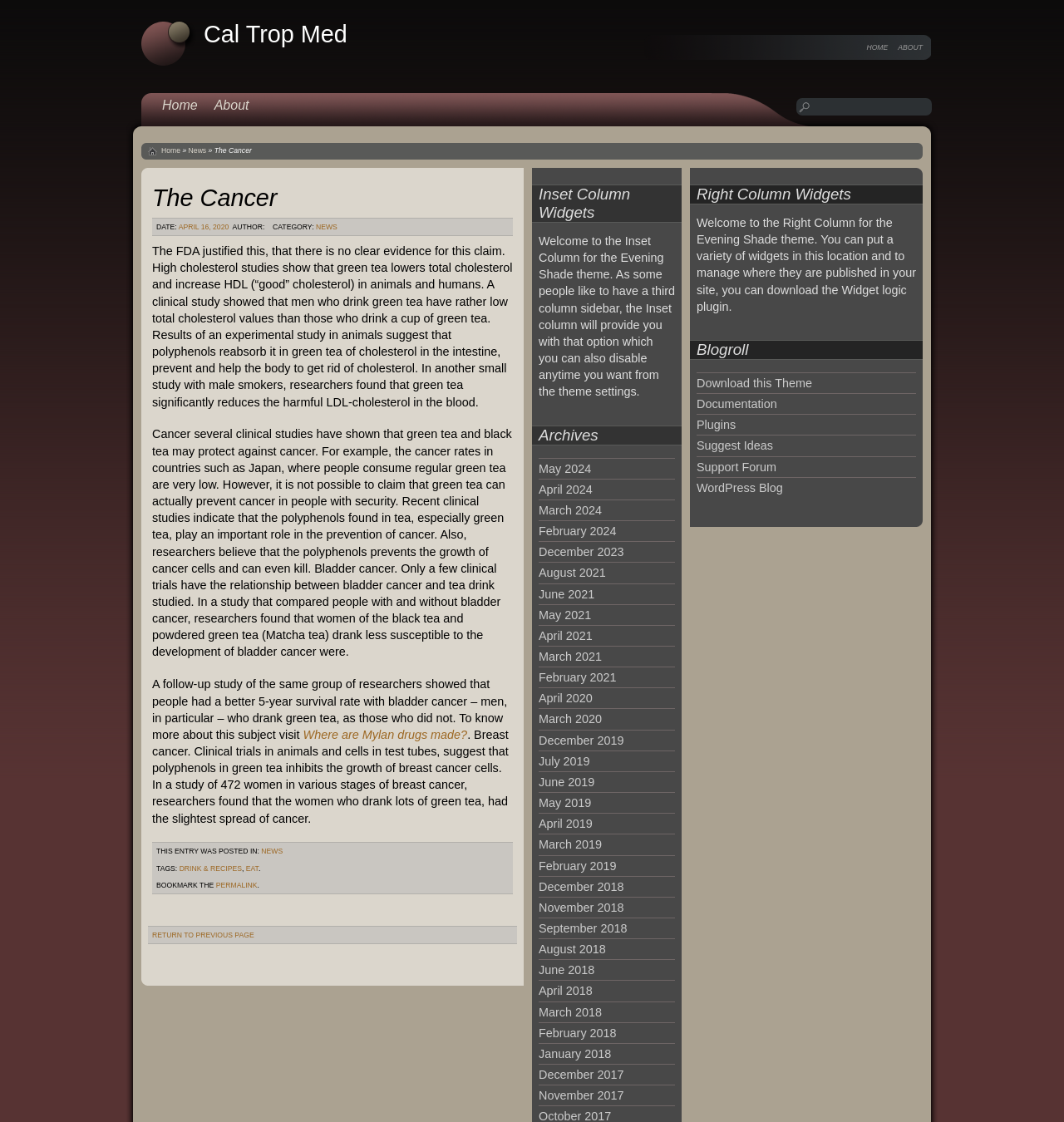Determine the title of the webpage and give its text content.

Cal Trop Med